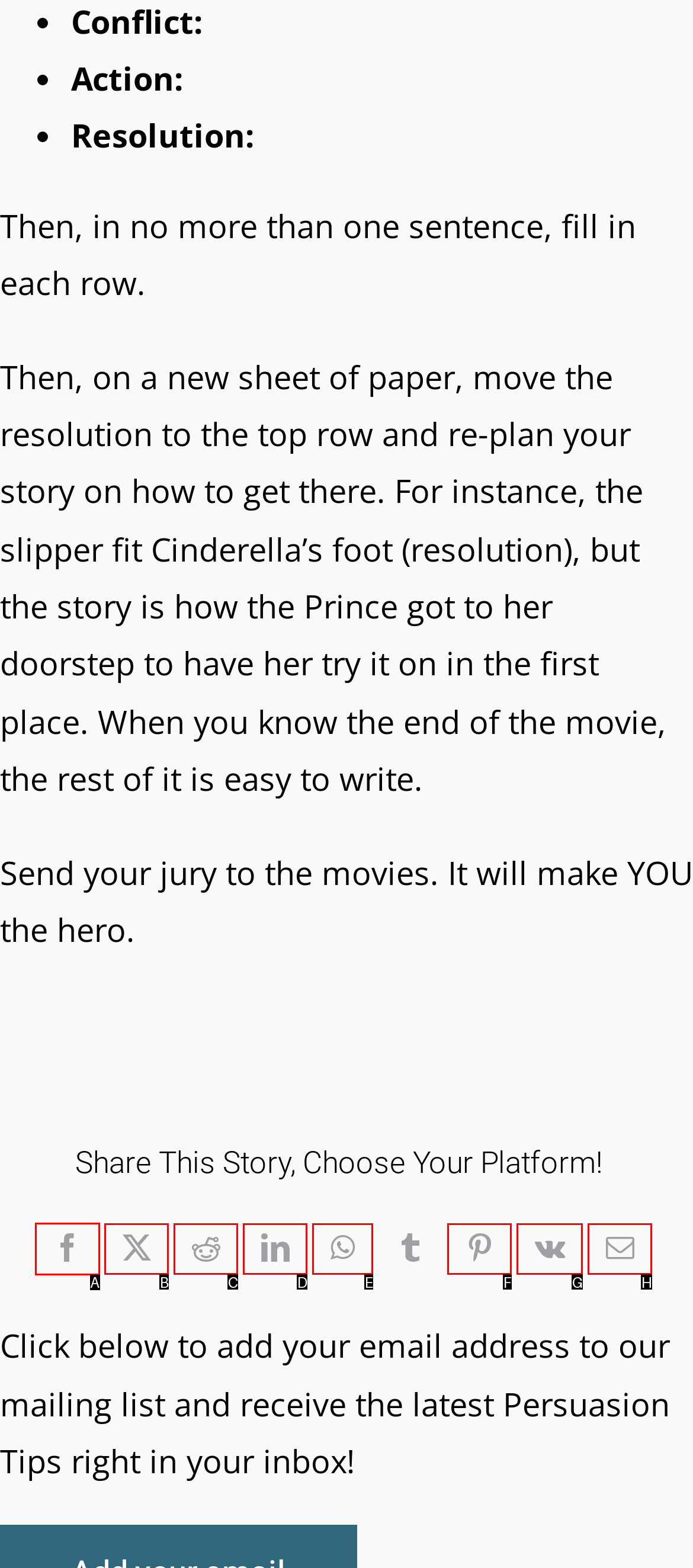Select the appropriate HTML element that needs to be clicked to finish the task: Share this story on Facebook
Reply with the letter of the chosen option.

A